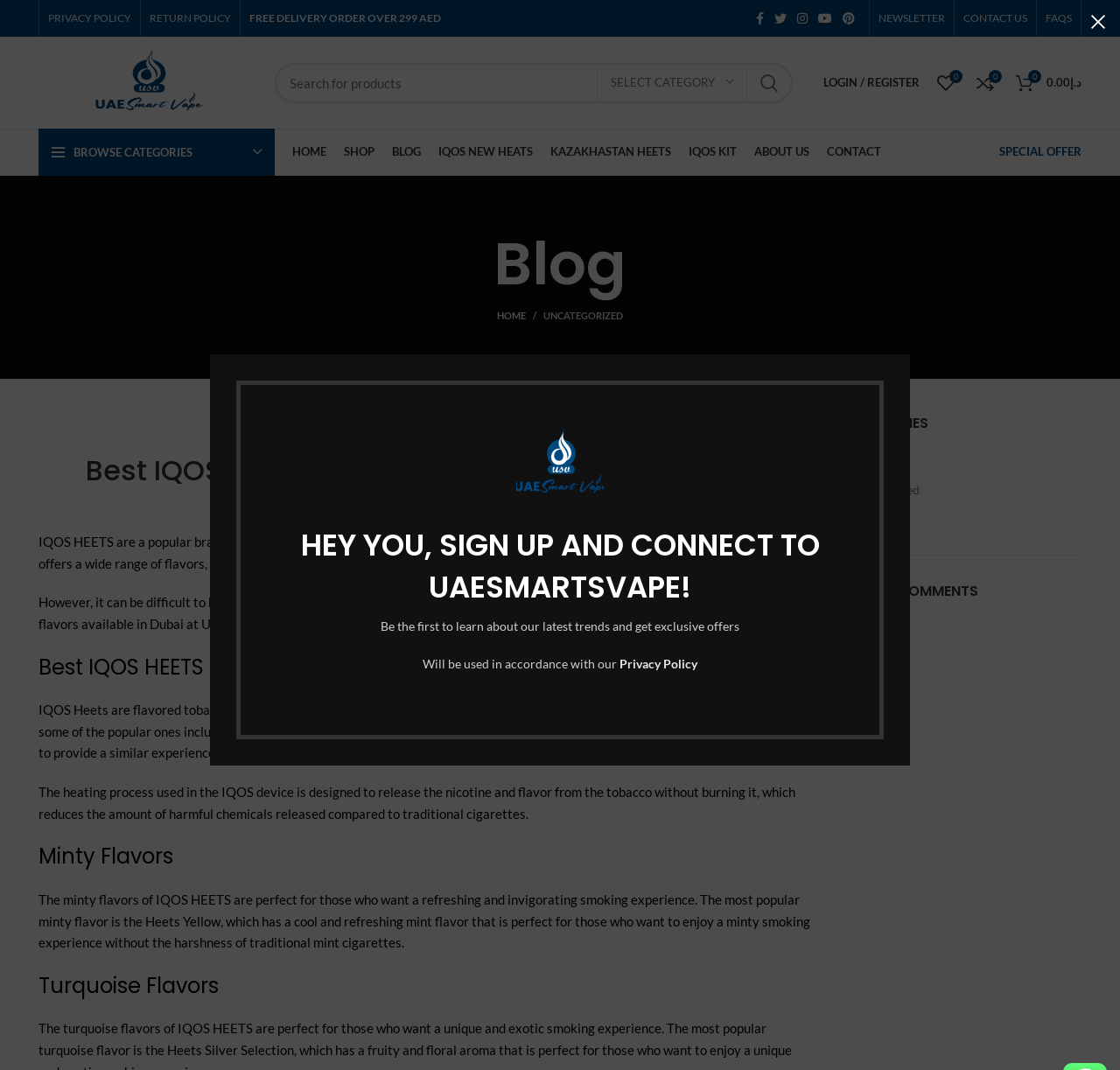Please specify the coordinates of the bounding box for the element that should be clicked to carry out this instruction: "Visit Facebook social link". The coordinates must be four float numbers between 0 and 1, formatted as [left, top, right, bottom].

[0.67, 0.007, 0.687, 0.028]